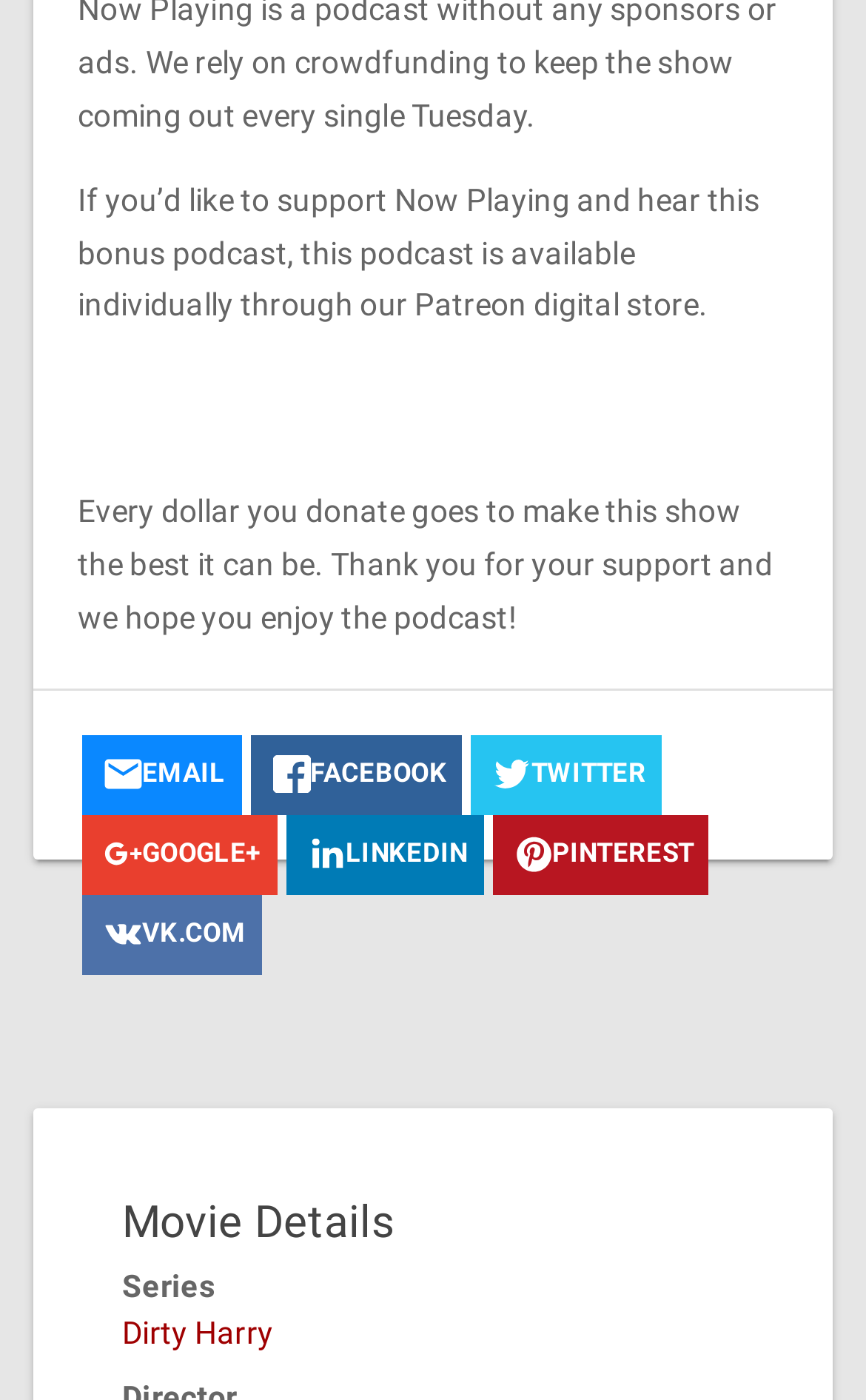How many social media links are provided?
Your answer should be a single word or phrase derived from the screenshot.

7